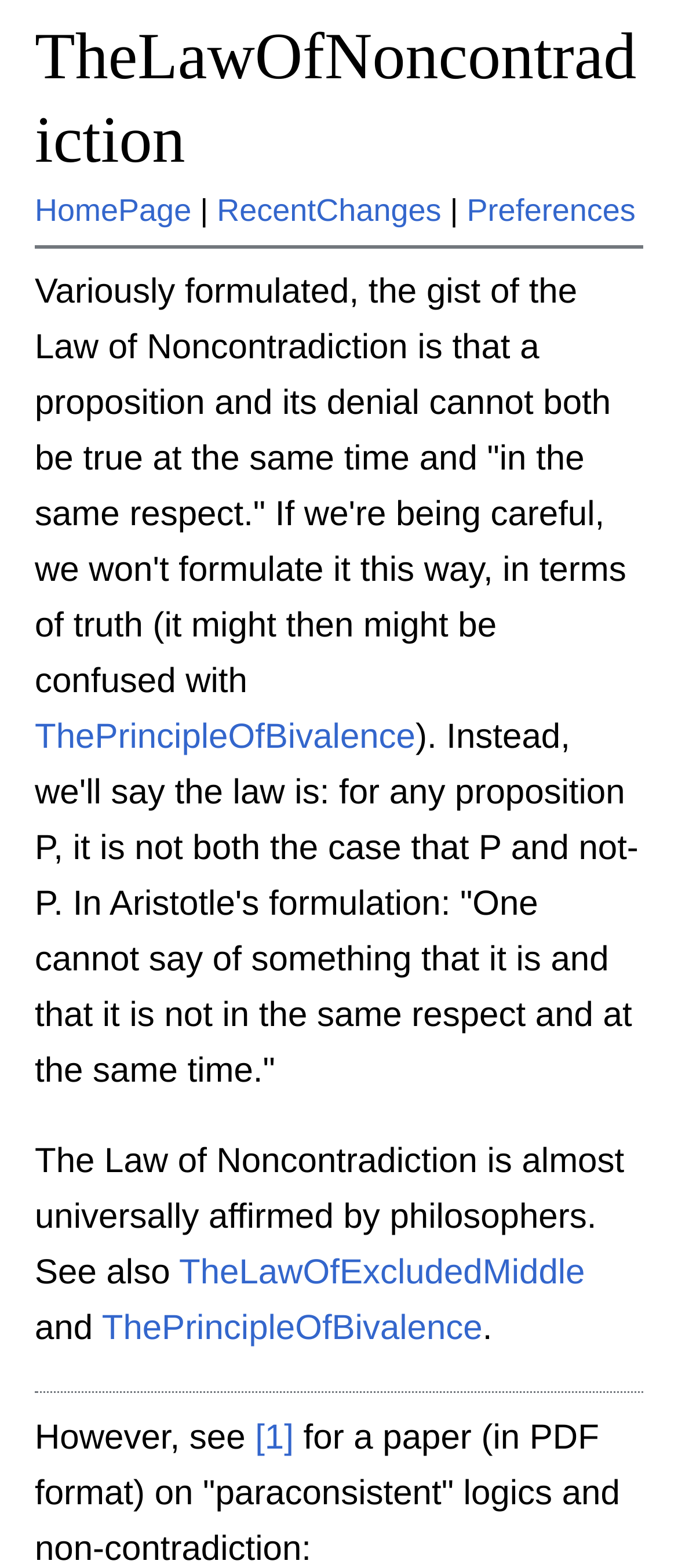Pinpoint the bounding box coordinates of the clickable element to carry out the following instruction: "check TheLawOfExcludedMiddle."

[0.264, 0.799, 0.863, 0.824]